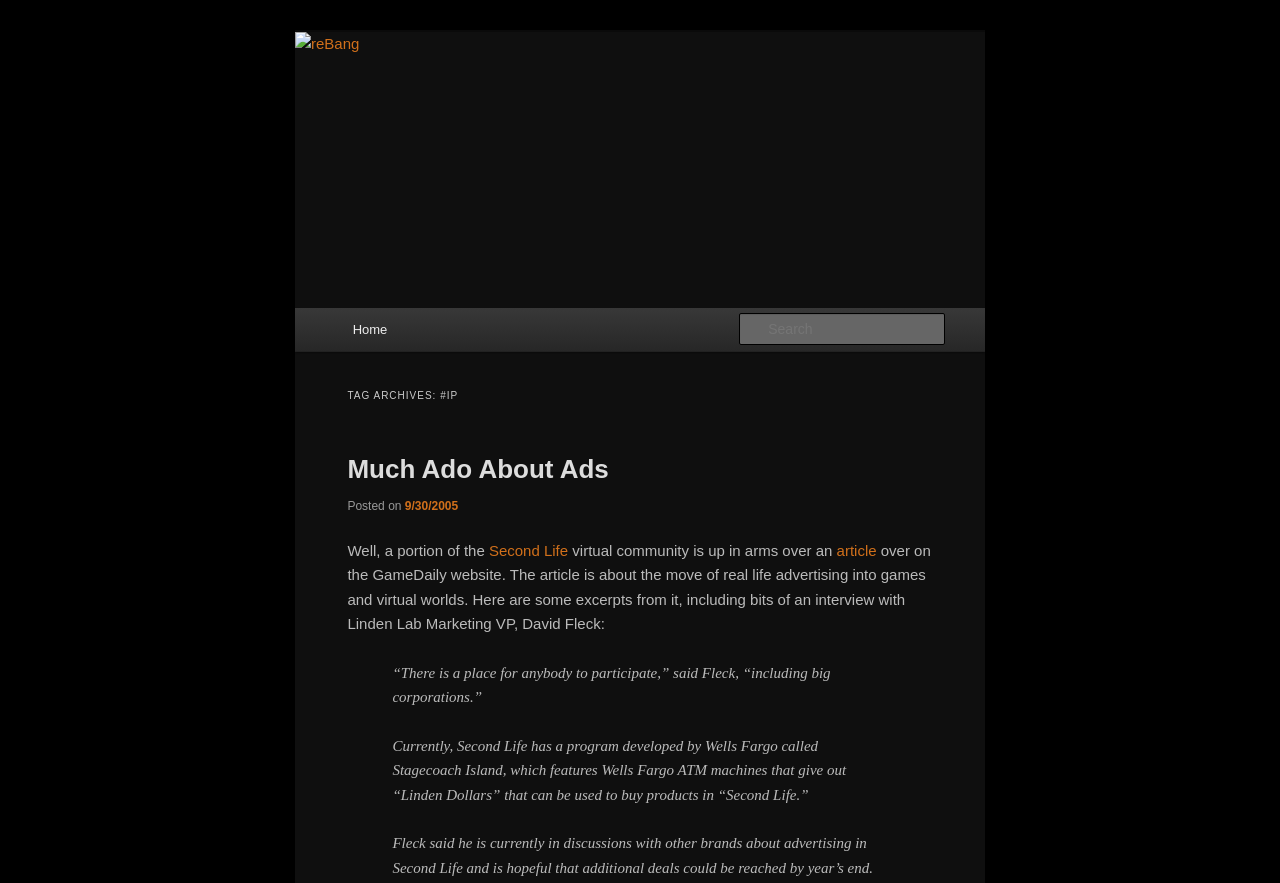Locate the bounding box coordinates of the element that should be clicked to fulfill the instruction: "Learn more about Second Life".

[0.382, 0.614, 0.444, 0.633]